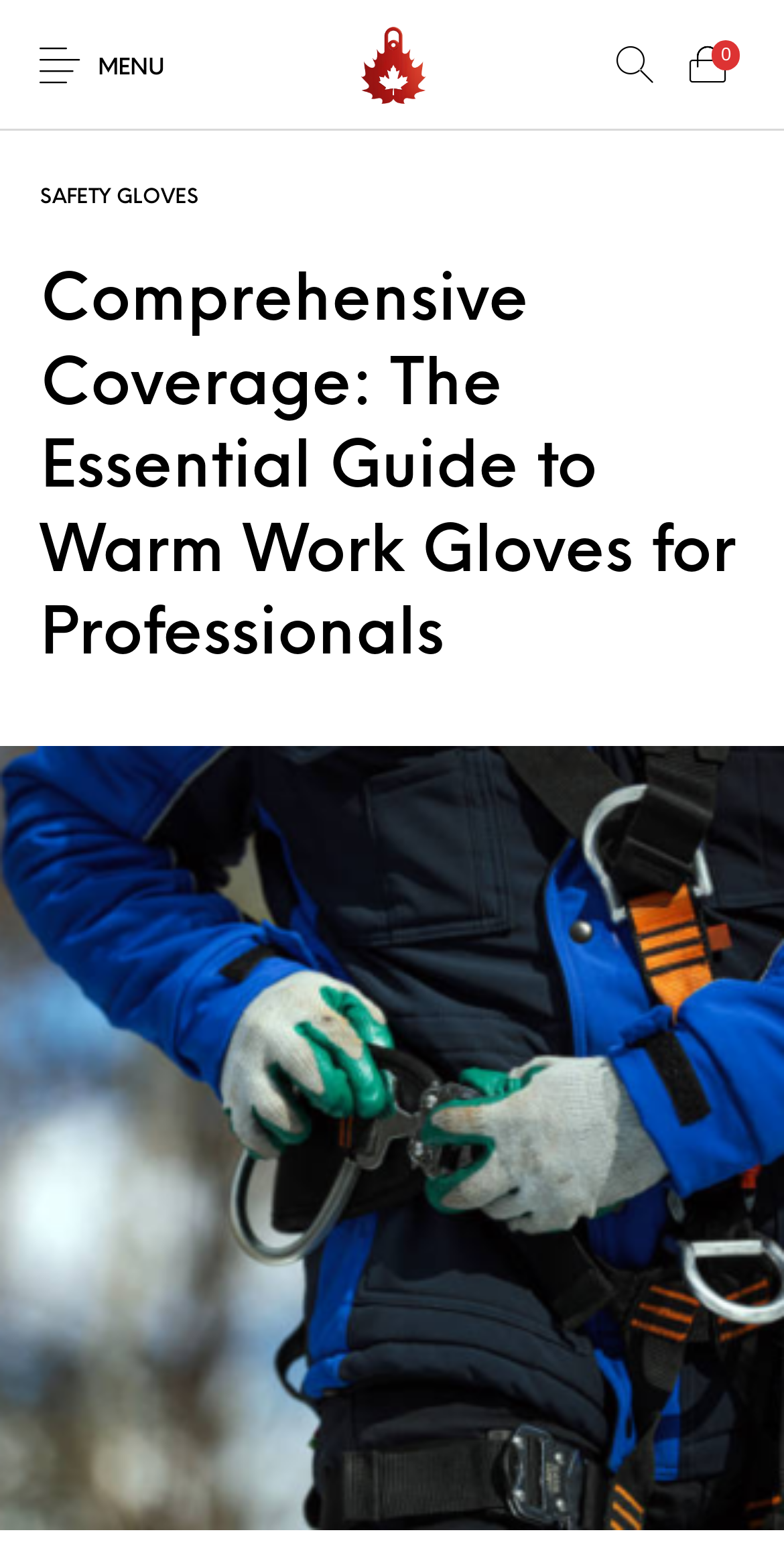What is the logo of the website?
Using the information from the image, answer the question thoroughly.

The logo of the website is an image located at the top left corner of the webpage, with a bounding box coordinate of [0.45, 0.016, 0.55, 0.066]. It is an image with the text 'Allcanadasafety' written on it.